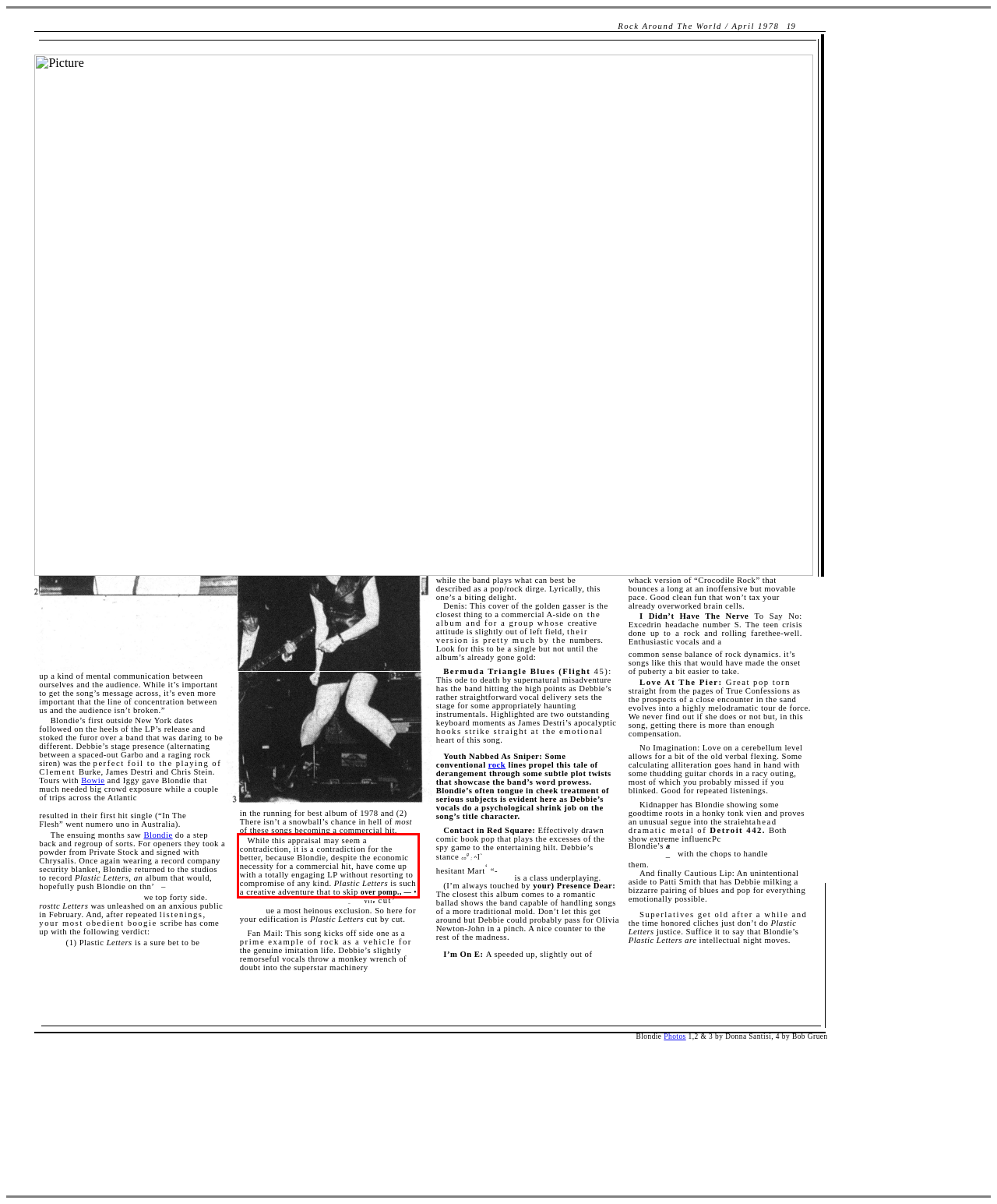Please take the screenshot of the webpage, find the red bounding box, and generate the text content that is within this red bounding box.

While this appraisal may seem a contradiction, it is a contradiction for the better, because Blondie, despite the economic necessity for a commercial hit, have come up with a totally engaging LP without resorting to compromise of any kind. Plastic Letters is such a creative adventure that to skip over pomp., — •